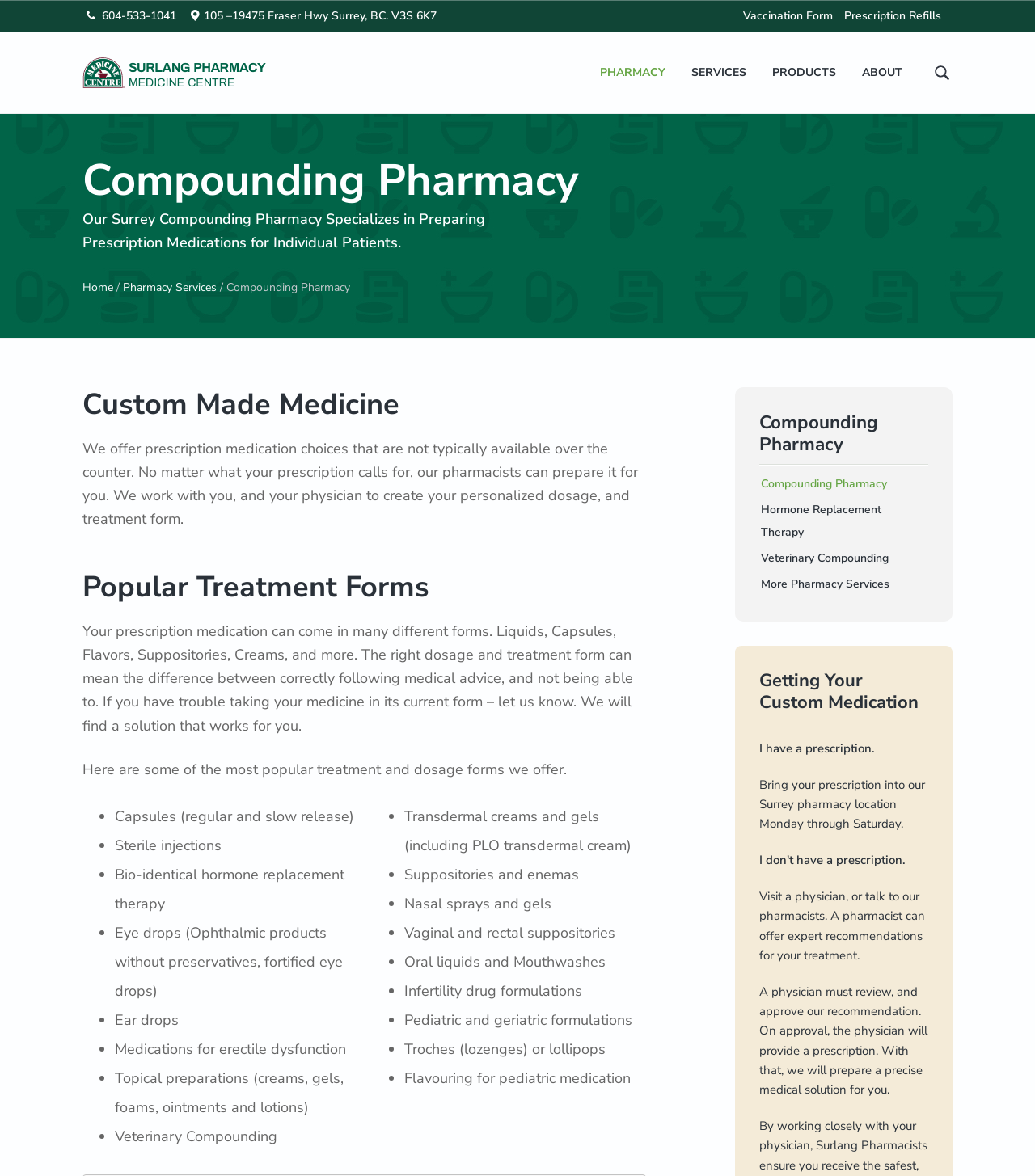What is the address of the pharmacy?
Give a single word or phrase answer based on the content of the image.

105 –19475 Fraser Hwy Surrey, BC. V3S 6K7